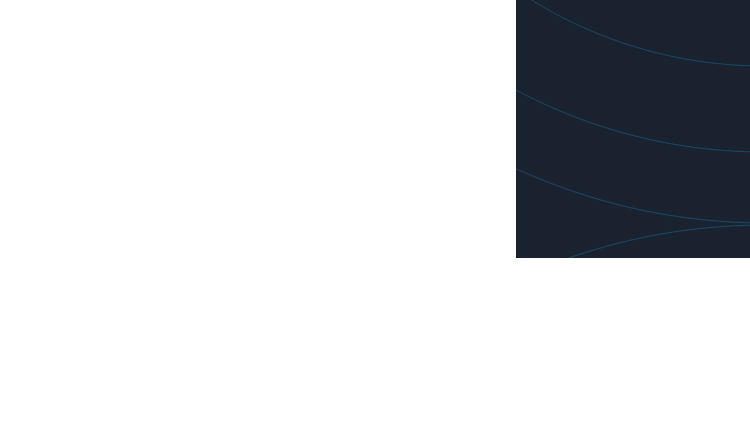What is emphasized in the text previous to the image?
Provide a detailed answer to the question using information from the image.

The text previous to the image emphasizes the need for careful planning and tailored strategies based on individual patient needs, highlighting non-extraction therapy as a less intrusive alternative for addressing mild to moderate crowding.